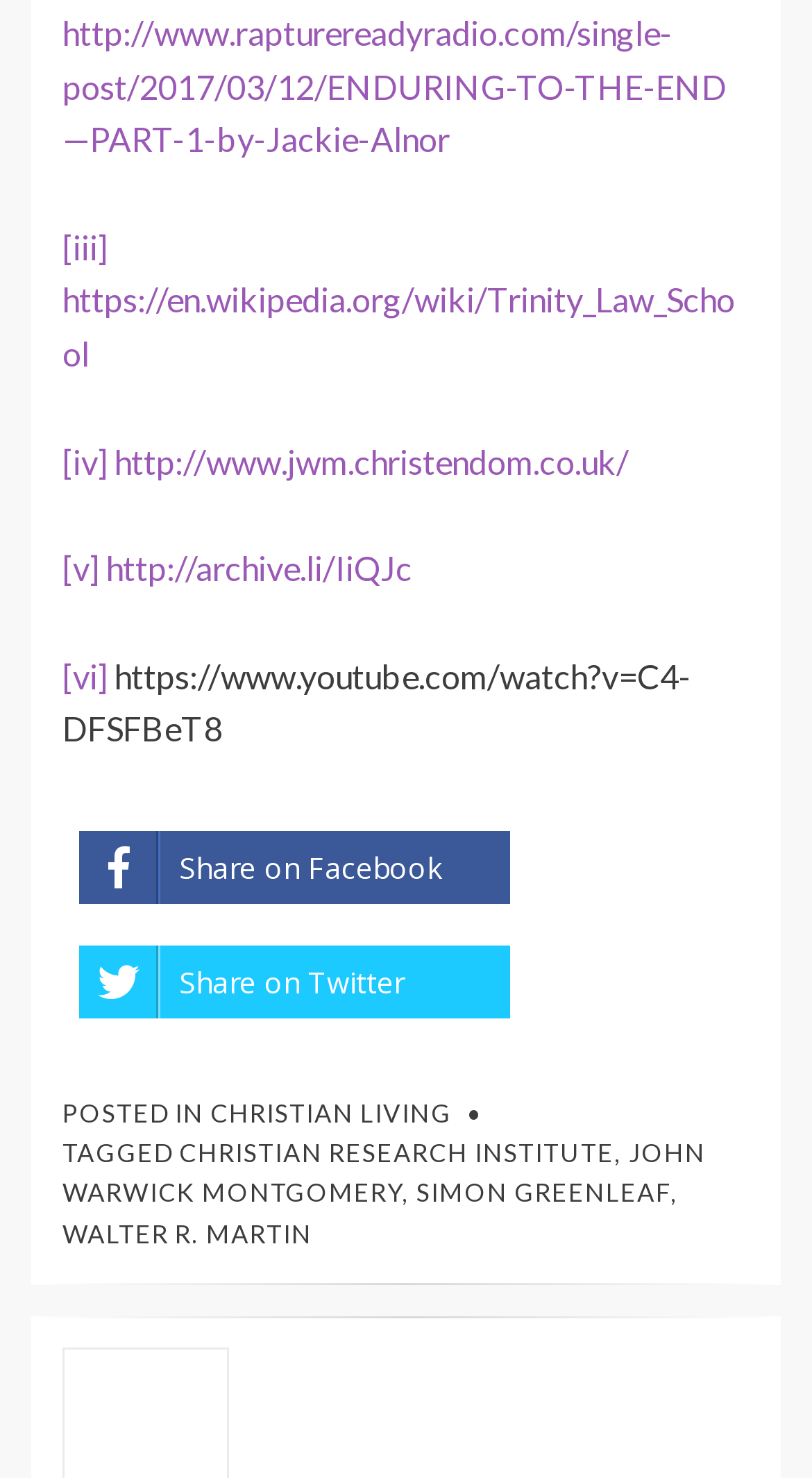Using floating point numbers between 0 and 1, provide the bounding box coordinates in the format (top-left x, top-left y, bottom-right x, bottom-right y). Locate the UI element described here: Walter R. Martin

[0.077, 0.824, 0.385, 0.845]